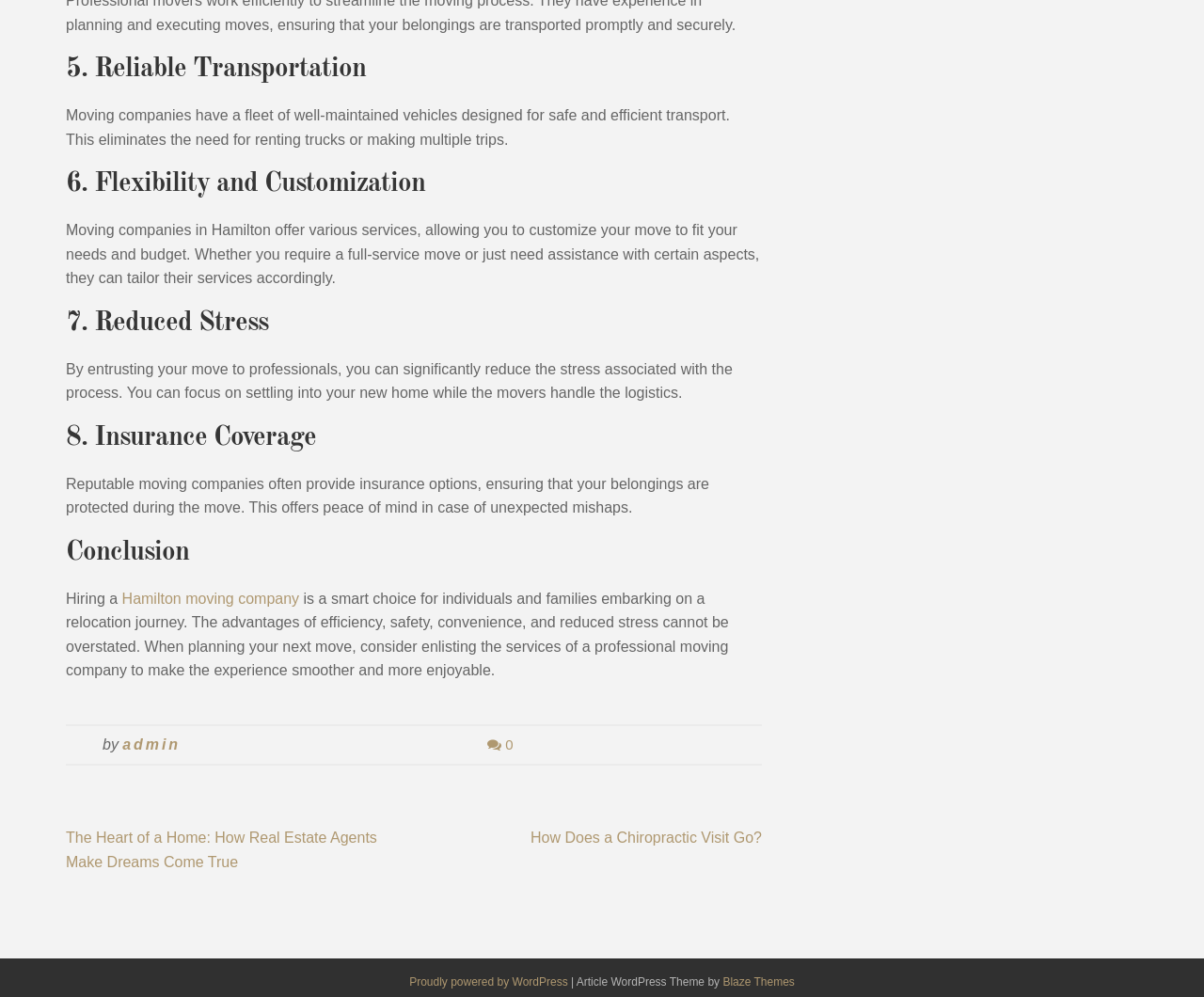What are the advantages of hiring a moving company?
Answer with a single word or phrase by referring to the visual content.

Efficiency, safety, convenience, and reduced stress